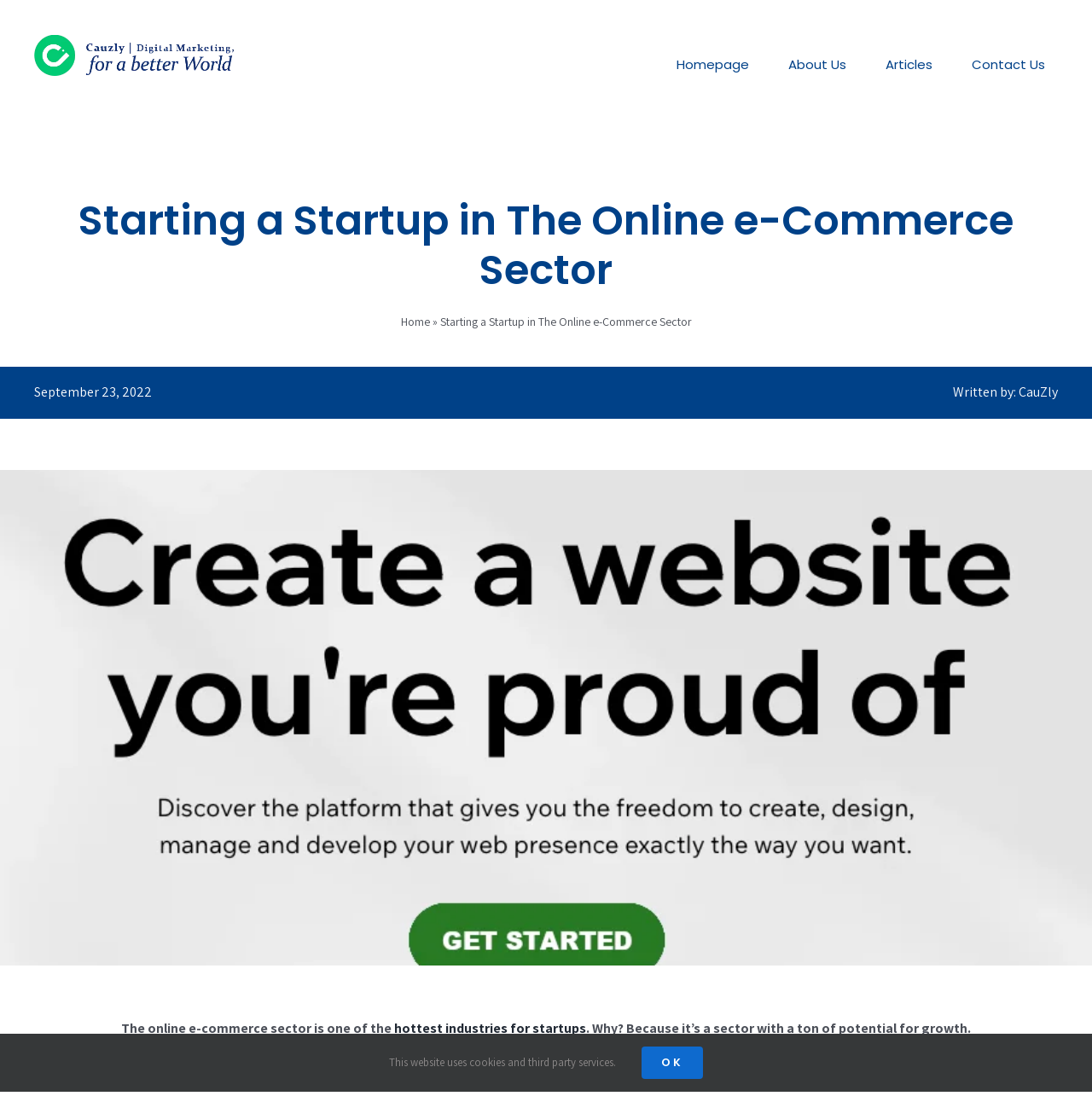Locate the bounding box coordinates of the element that should be clicked to fulfill the instruction: "read about the author".

[0.873, 0.35, 0.969, 0.366]